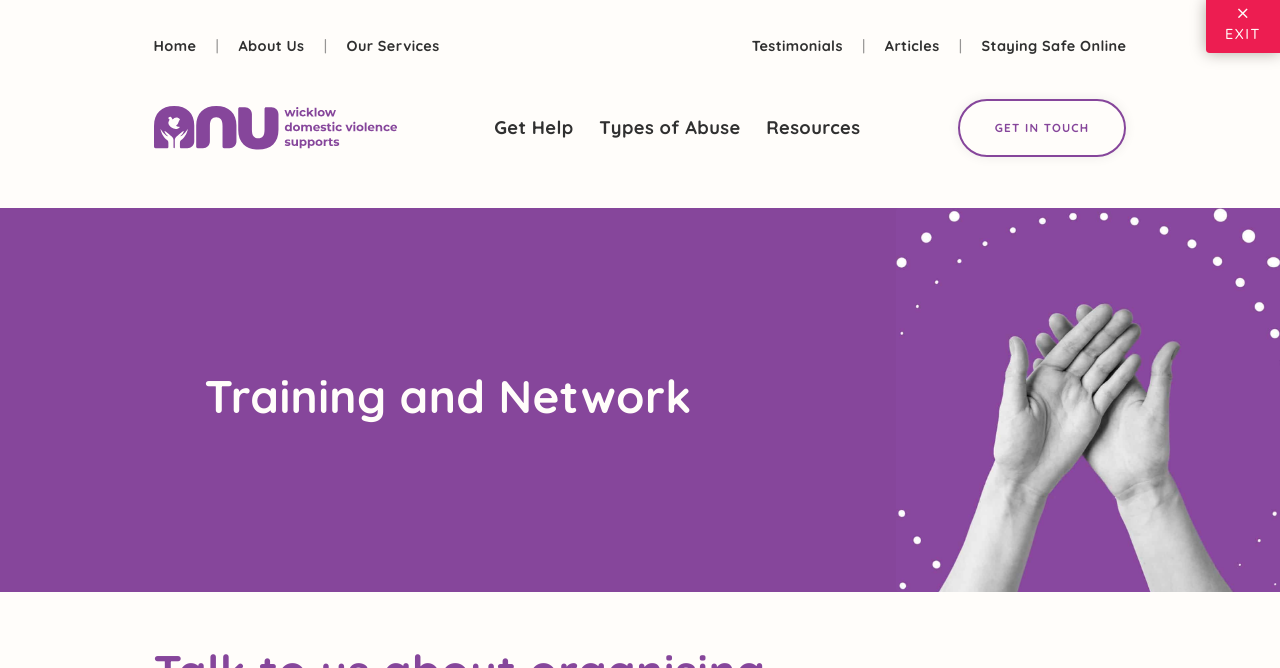Kindly respond to the following question with a single word or a brief phrase: 
What is the purpose of the 'Get Help' link?

To get help